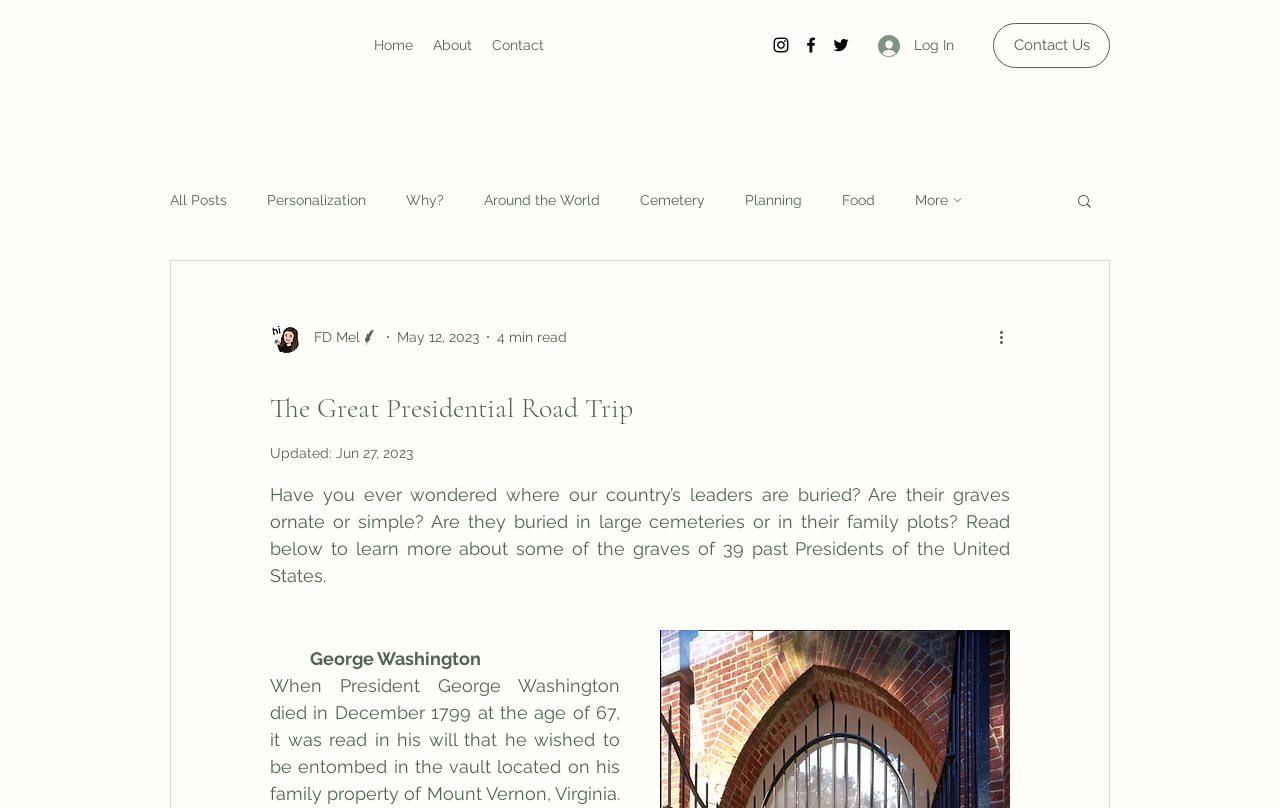Determine the bounding box coordinates of the clickable region to execute the instruction: "Log in to the website". The coordinates should be four float numbers between 0 and 1, denoted as [left, top, right, bottom].

[0.675, 0.034, 0.756, 0.08]